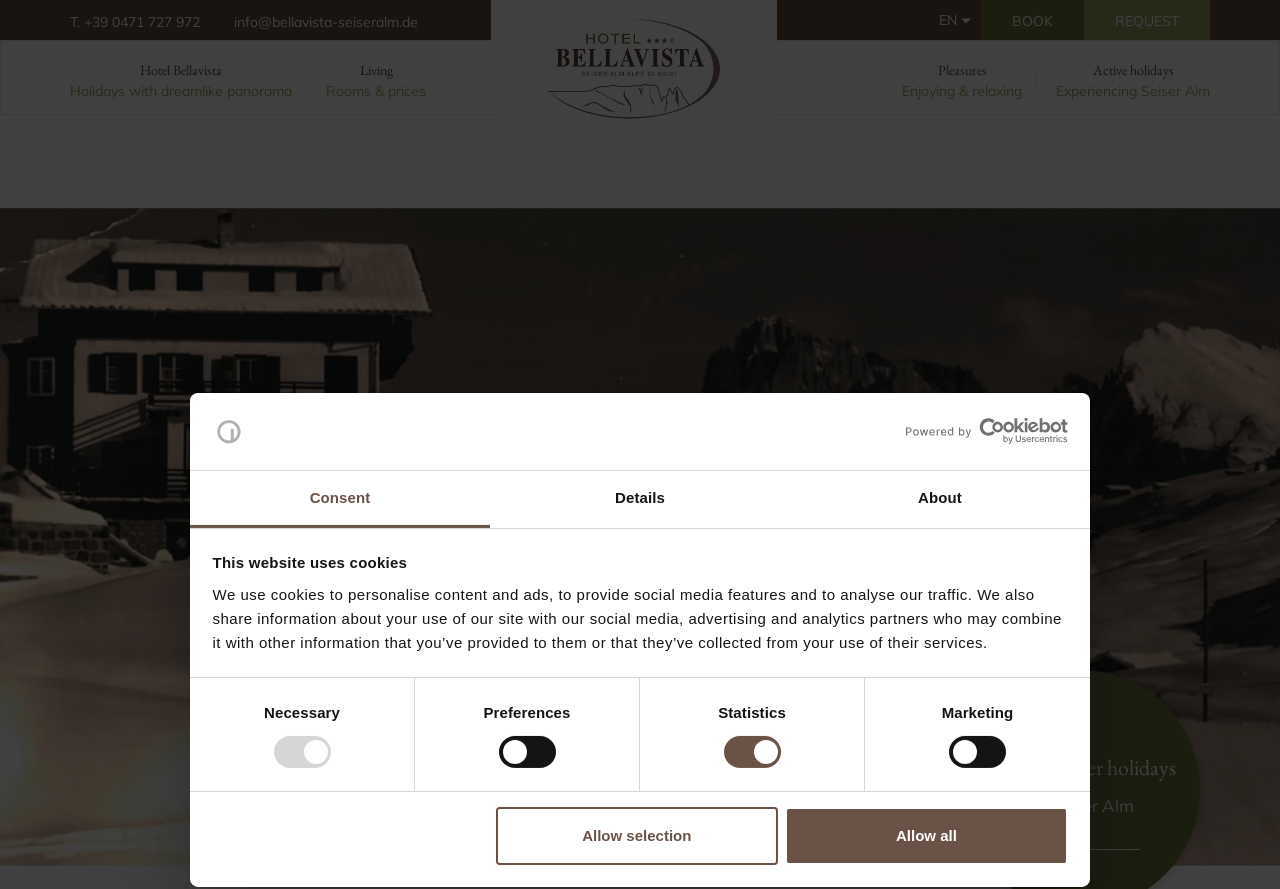Determine the bounding box coordinates of the target area to click to execute the following instruction: "Click to share on Facebook."

None